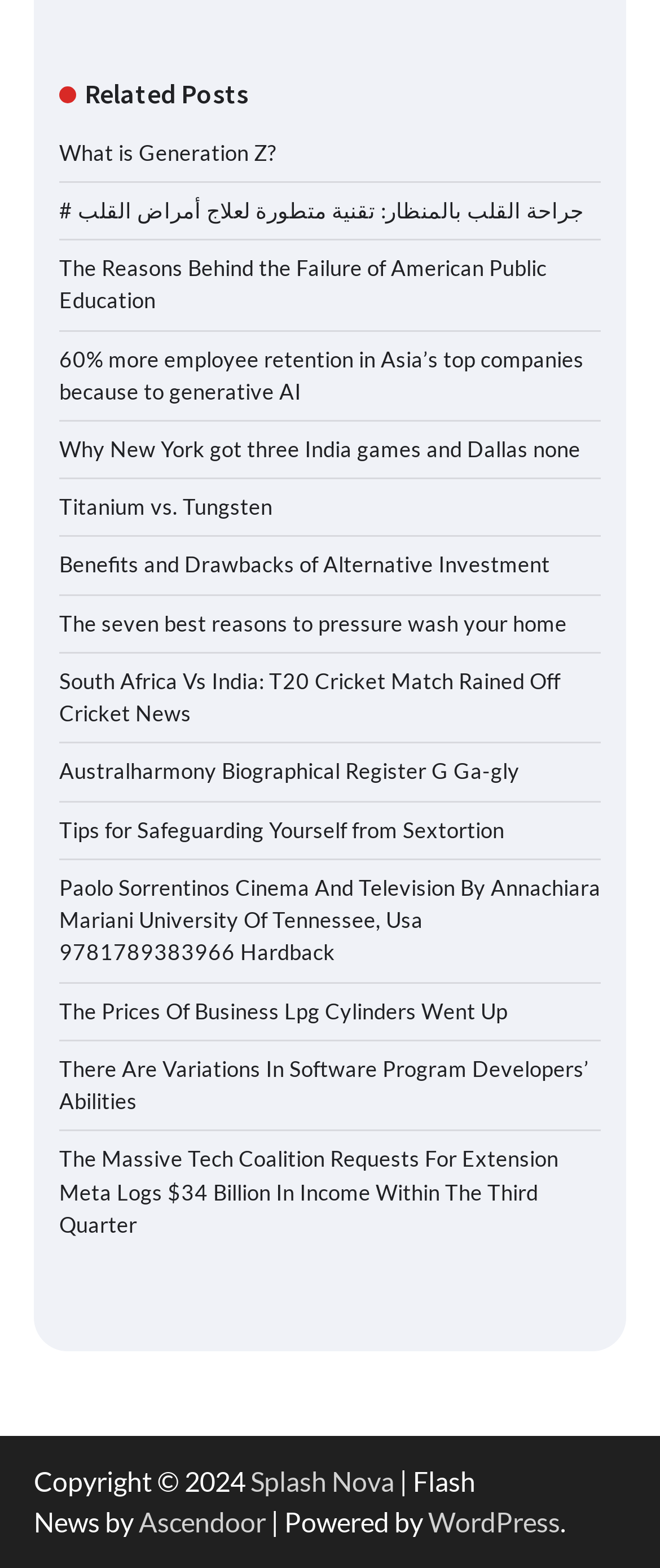How many columns are there in the footer section?
Look at the screenshot and respond with one word or a short phrase.

3